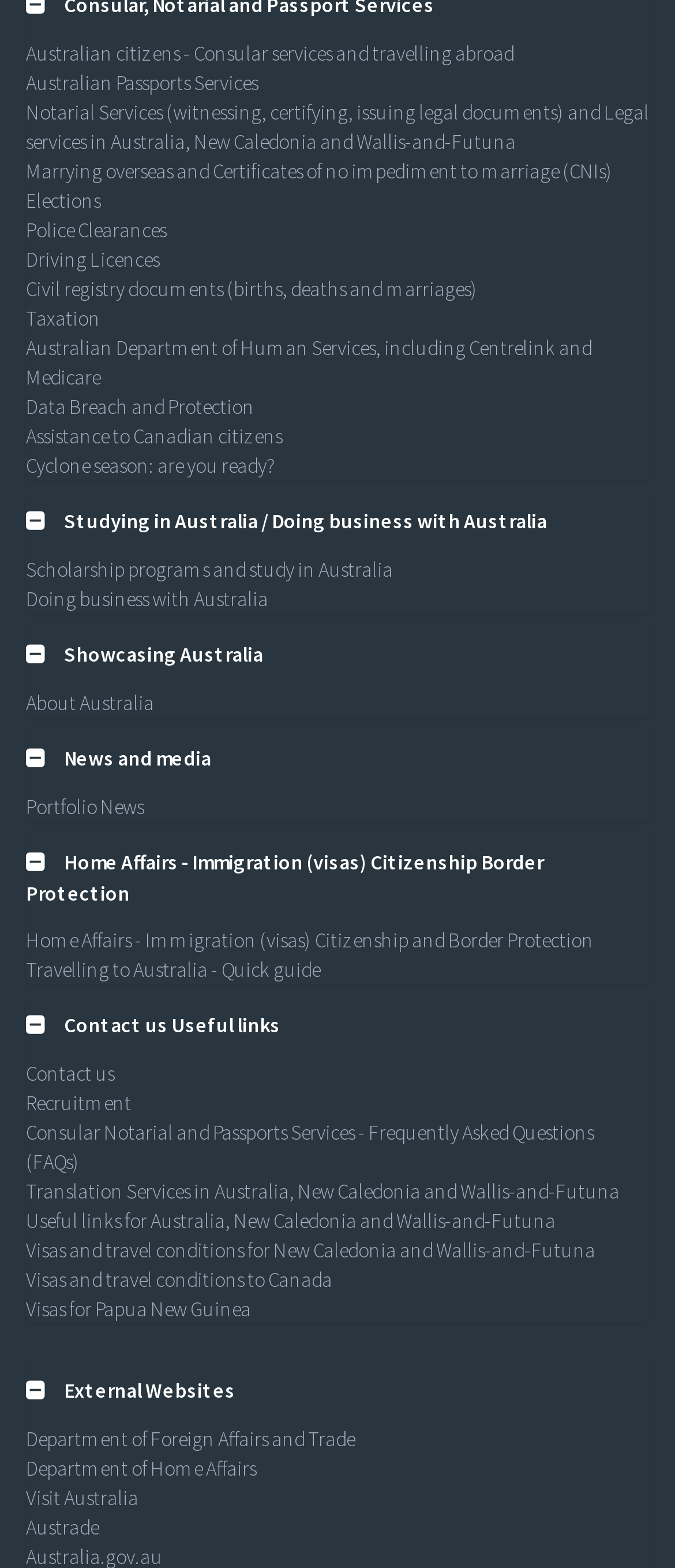Please give a short response to the question using one word or a phrase:
What is the purpose of the 'Translation Services' link?

Translation services